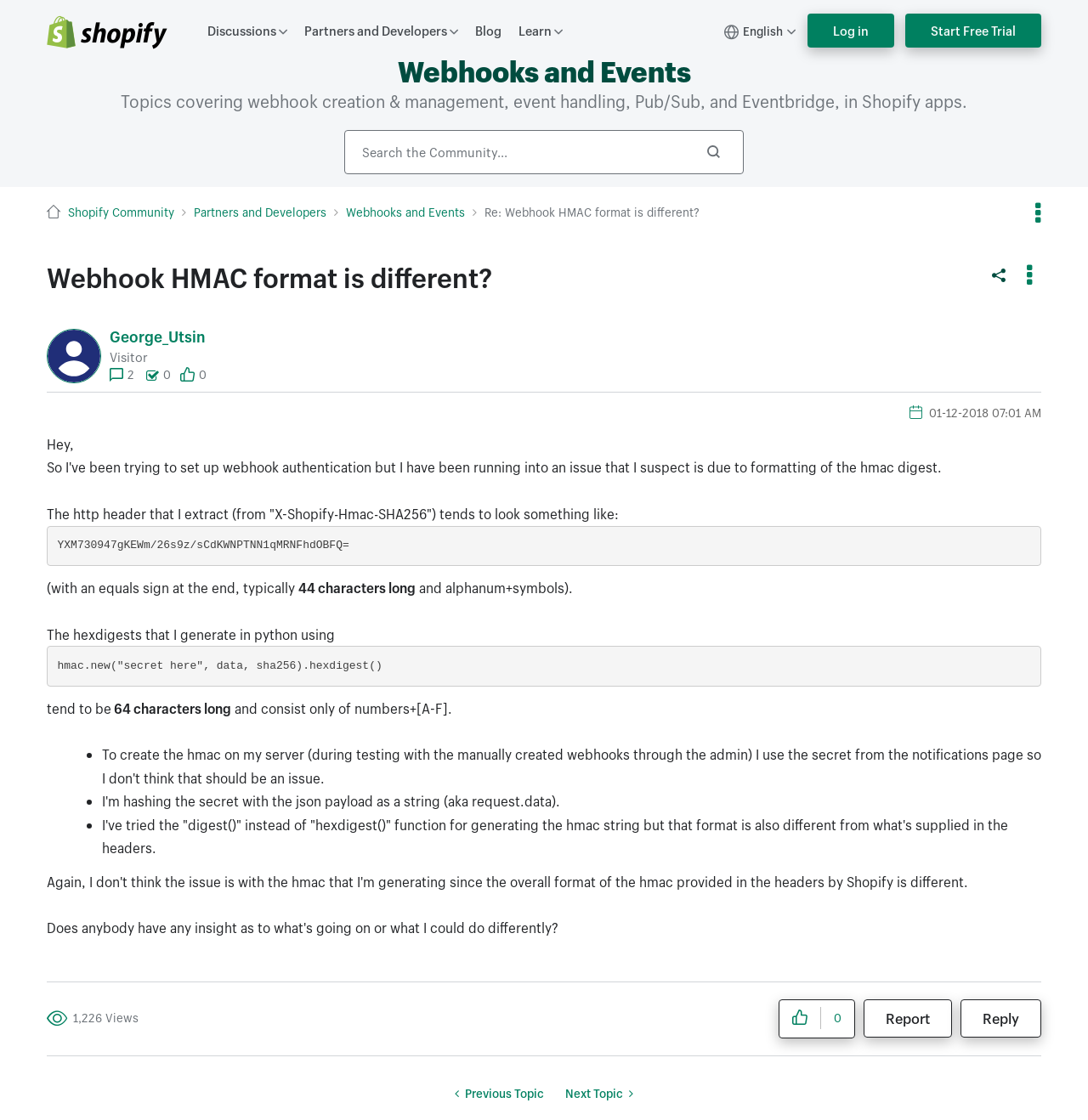Identify and provide the text of the main header on the webpage.

Webhook HMAC format is different?